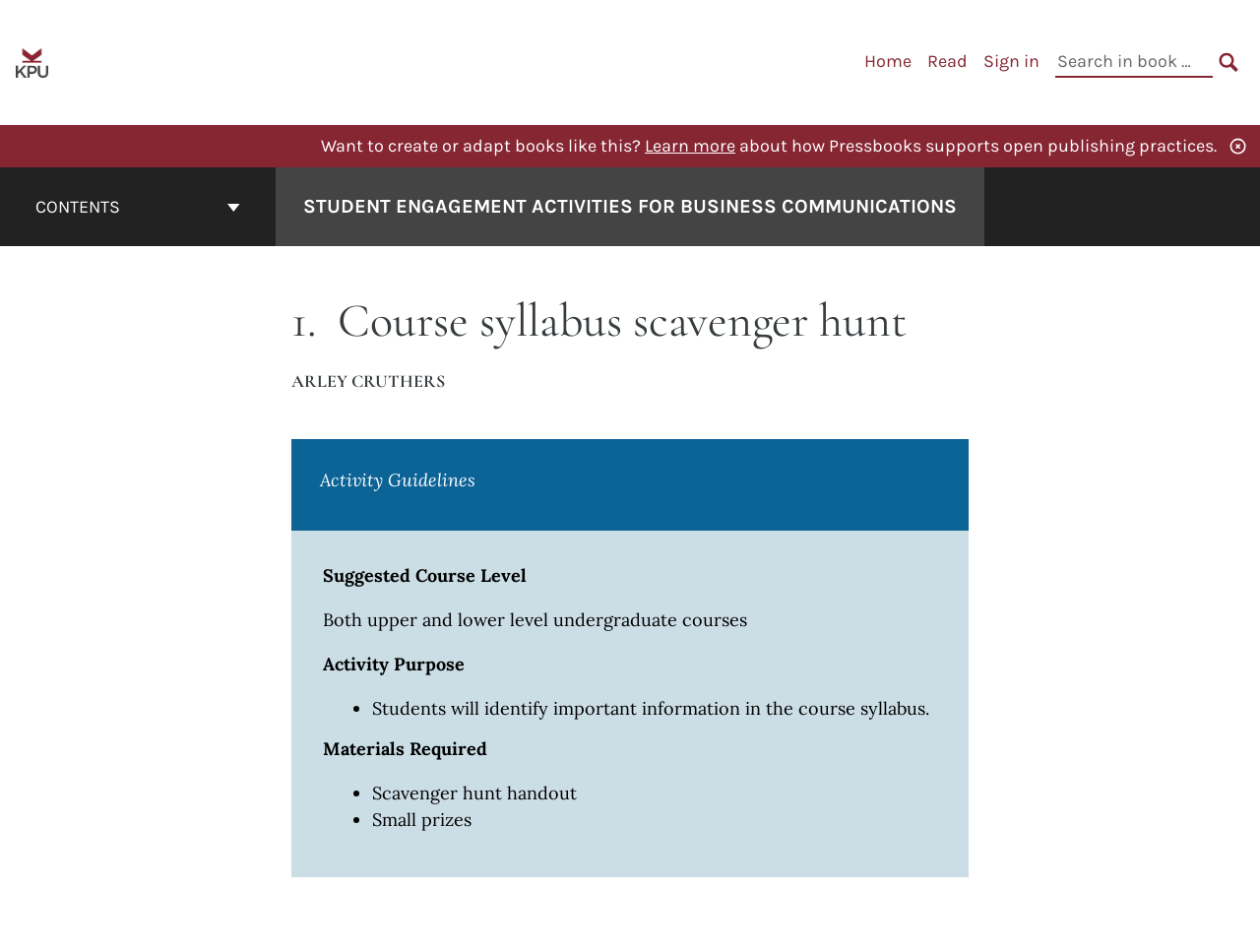Identify the bounding box coordinates of the element that should be clicked to fulfill this task: "Expand Book Contents Navigation". The coordinates should be provided as four float numbers between 0 and 1, i.e., [left, top, right, bottom].

[0.003, 0.176, 0.216, 0.259]